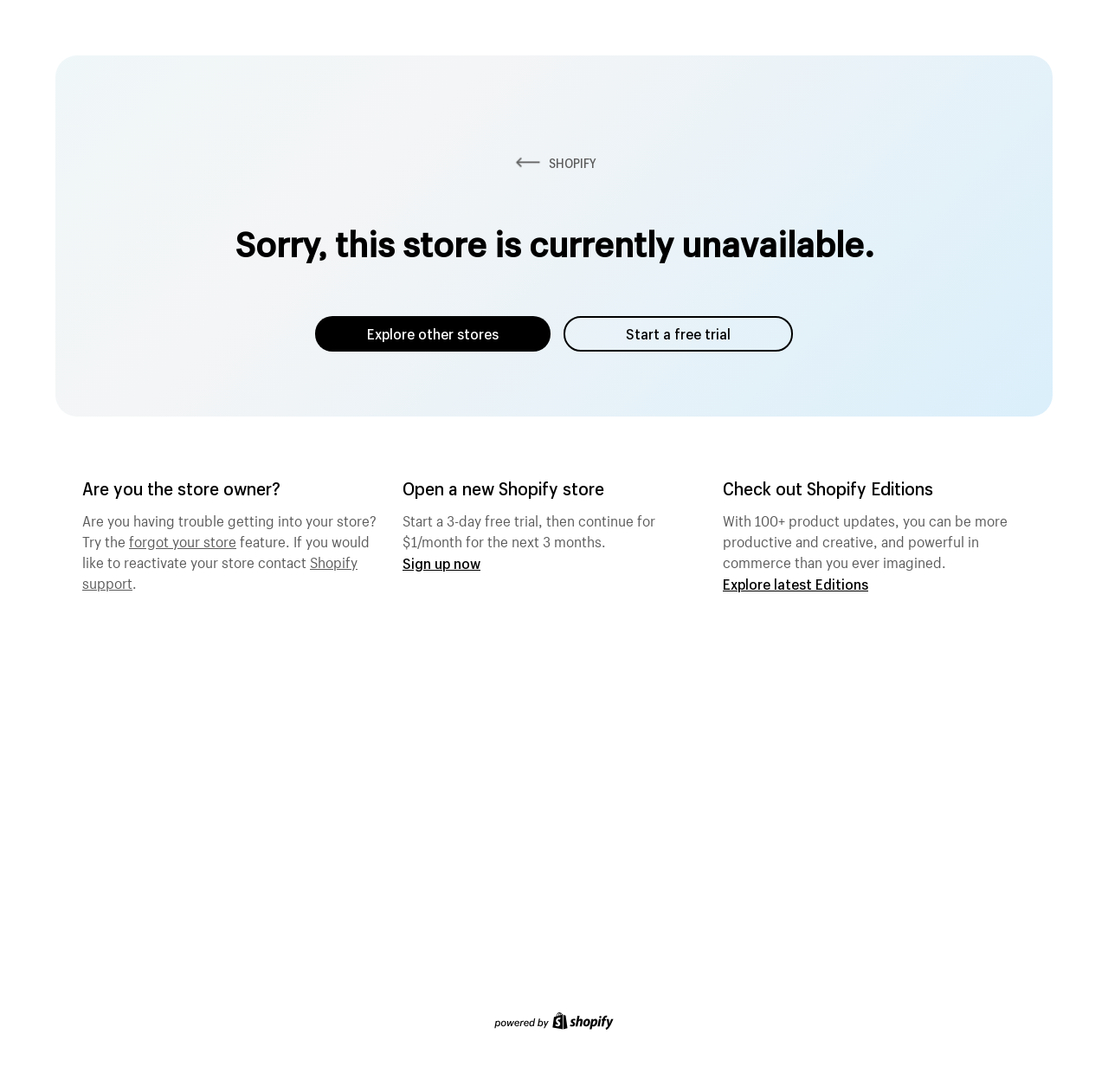Answer the question with a brief word or phrase:
What is the current status of the store?

unavailable